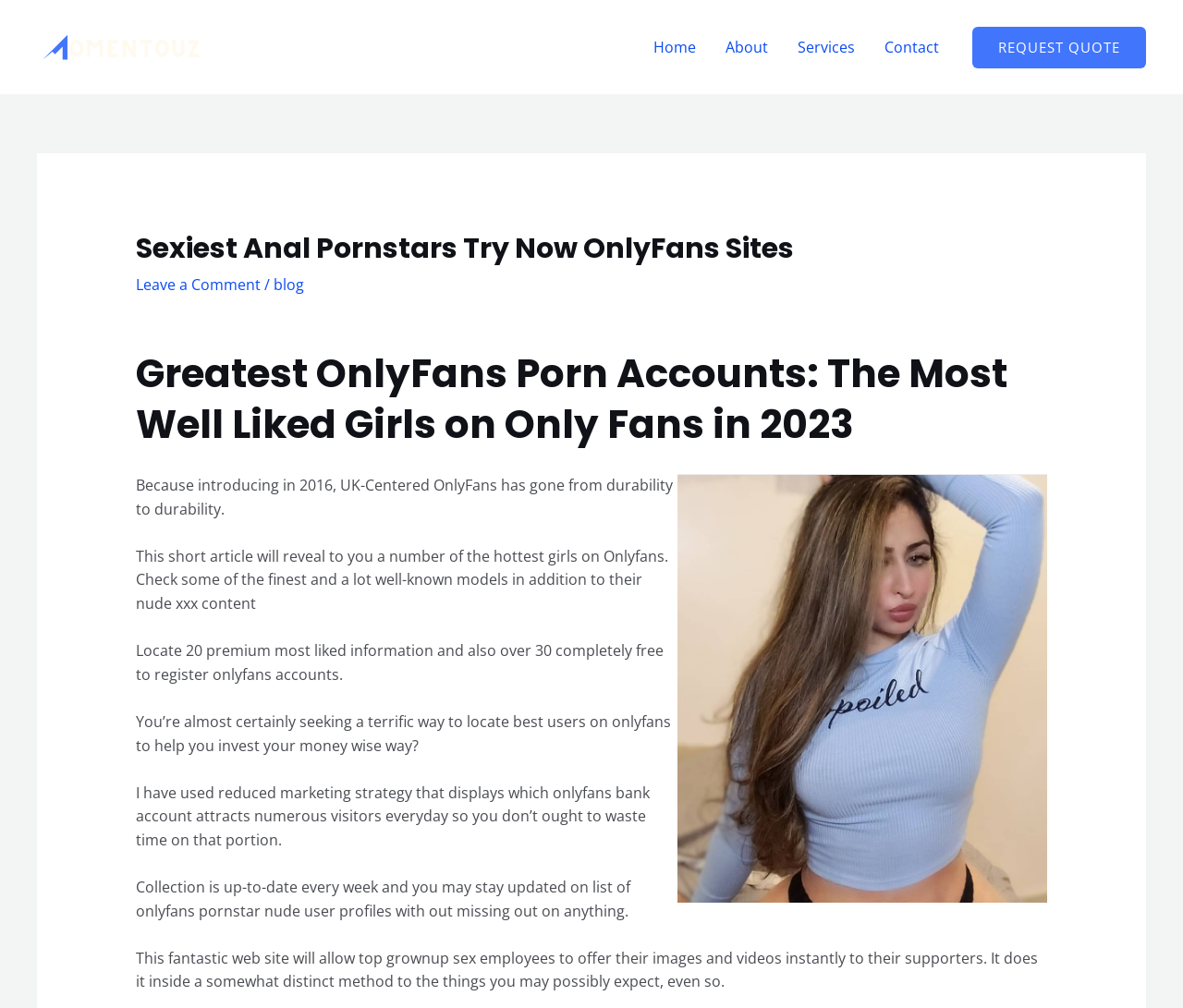Analyze the image and deliver a detailed answer to the question: How many premium accounts are listed on the website?

According to the webpage content, the website lists 20 premium most liked information and over 30 completely free to register OnlyFans accounts, providing users with a range of options to choose from.